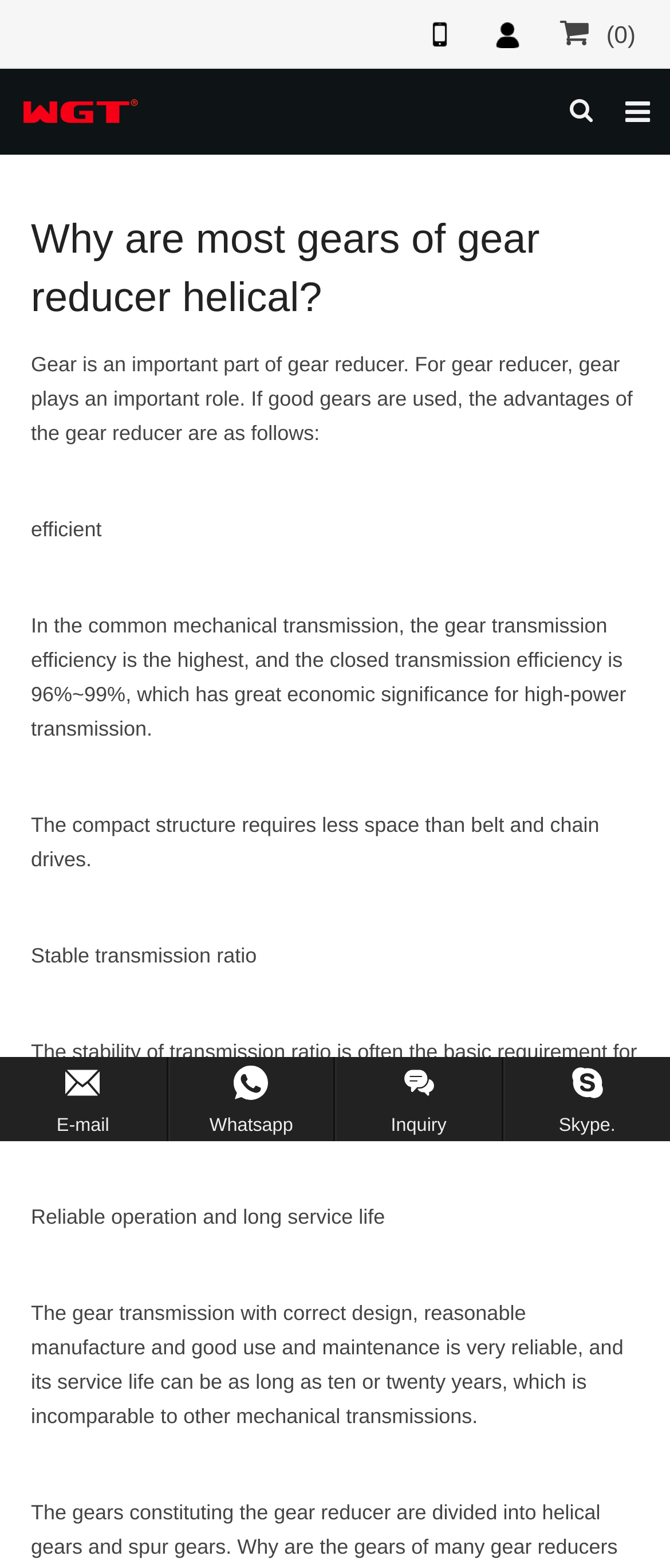Using the provided description title="Member Login", find the bounding box coordinates for the UI element. Provide the coordinates in (top-left x, top-left y, bottom-right x, bottom-right y) format, ensuring all values are between 0 and 1.

[0.707, 0.0, 0.81, 0.044]